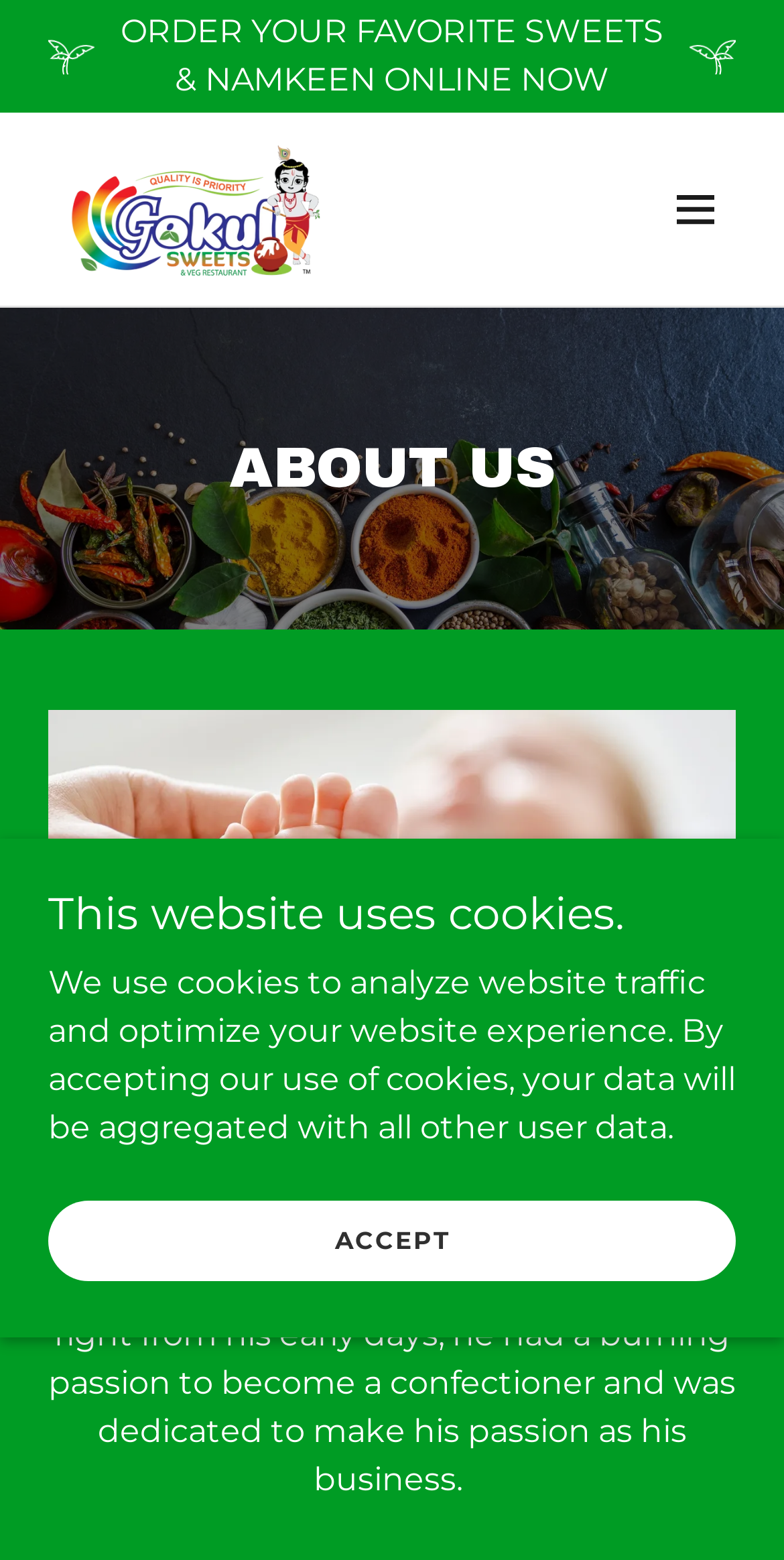Refer to the image and provide a thorough answer to this question:
What is the name of the restaurant?

I found the name of the restaurant by looking at the link element with the text 'Gokul Sweets & Veg Restaurant' which has a popup menu.